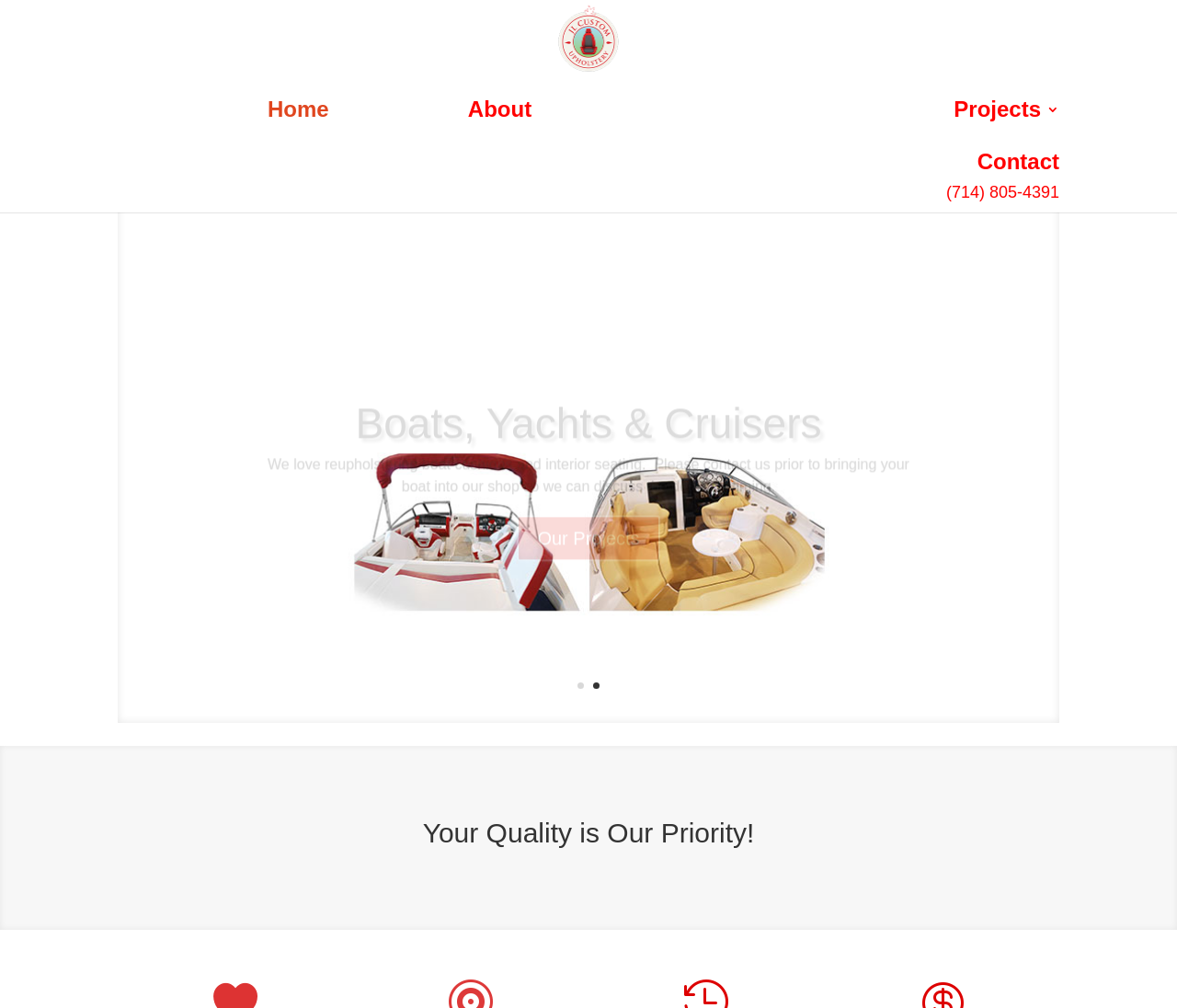Offer a detailed account of what is visible on the webpage.

This webpage is about JL Custom Upholstery, a Fullerton-based custom upholstery shop that also serves Anaheim. At the top, there is a logo image with the company name "JL Custom Upholstery - Fullerton Custom Upholstery" and a link with the same text. Below the logo, there is a phone number "(714) 805-4391" displayed prominently.

The main navigation menu is located above the middle of the page, with links to "Home", "Projects 3", "About", and "Contact". Below the navigation menu, there is a table layout that takes up most of the page. The table has a heading "Boats, Yachts & Cruisers" with a link to the same title. Underneath, there is a paragraph of text that describes the company's services for reupholstering boat cushions and interior seating.

To the right of the paragraph, there is a link to "Our Projects 5". Above the table, there are pagination links "4" and "5" on the left and right sides, respectively. Below the table, there are two more pagination links "1" and "2" side by side. At the very bottom of the page, there is a heading that reads "Your Quality is Our Priority!".